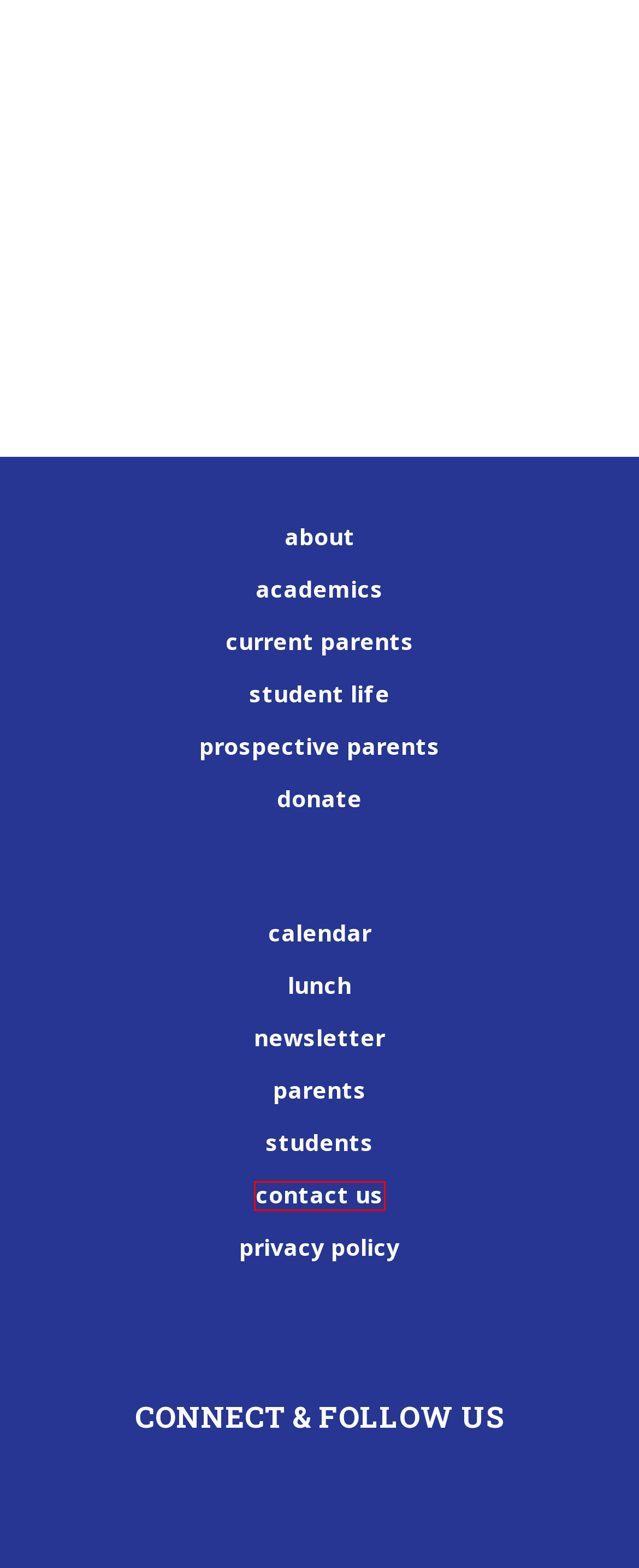Given a screenshot of a webpage with a red bounding box around a UI element, please identify the most appropriate webpage description that matches the new webpage after you click on the element. Here are the candidates:
A. athletics :: Solomon Schechter Day School
B. Contact Us :: Solomon Schechter Day School
C. Events Calendar :: Solomon Schechter Day School
D. Renweb Account
E. Head of School :: Solomon Schechter Day School
F. Donate :: Solomon Schechter Day School
G. Educational Philosophy :: Solomon Schechter Day School
H. Lunch Menus :: Solomon Schechter Day School

B